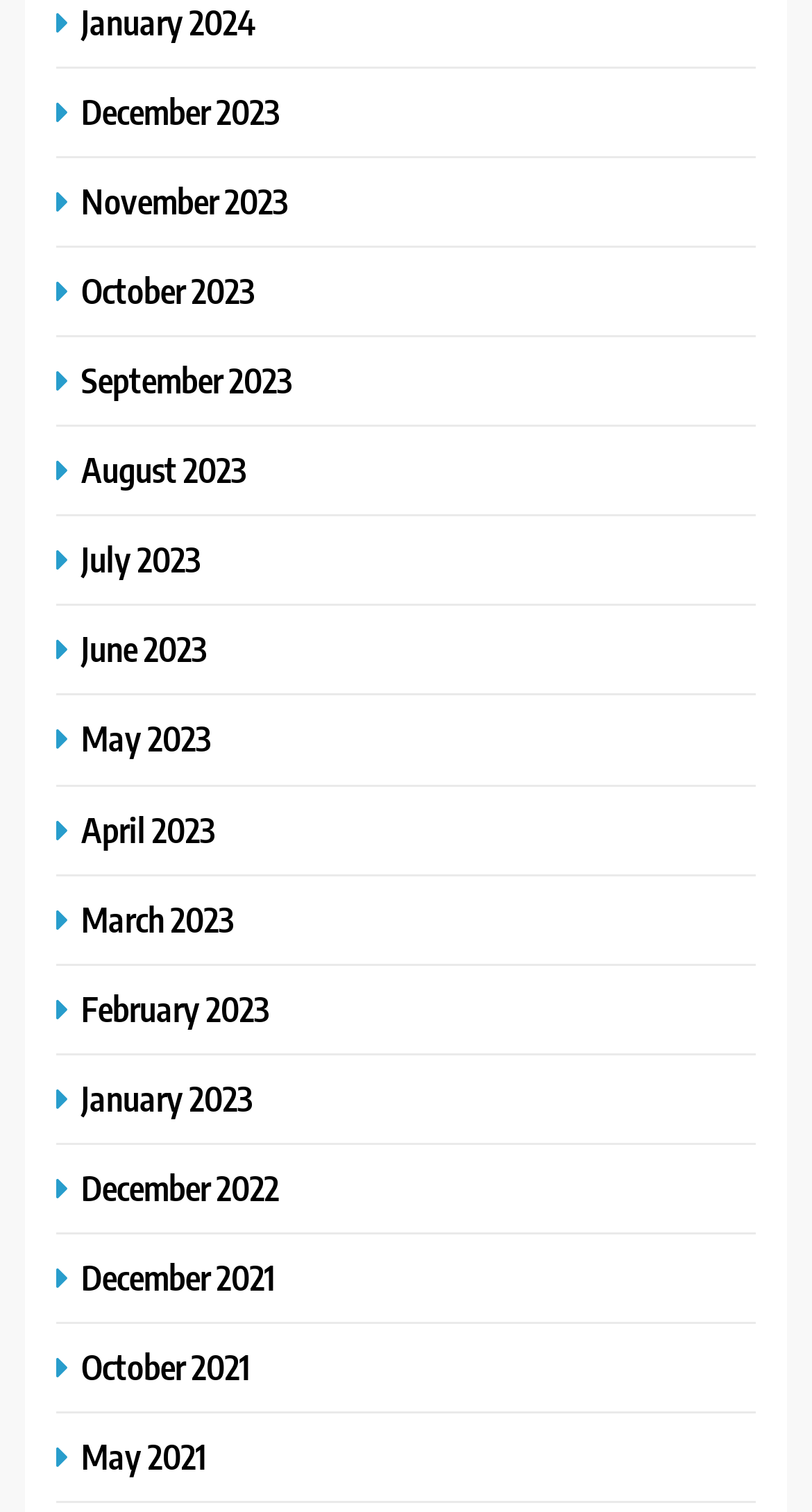Answer the question with a single word or phrase: 
Are there any months missing?

Yes